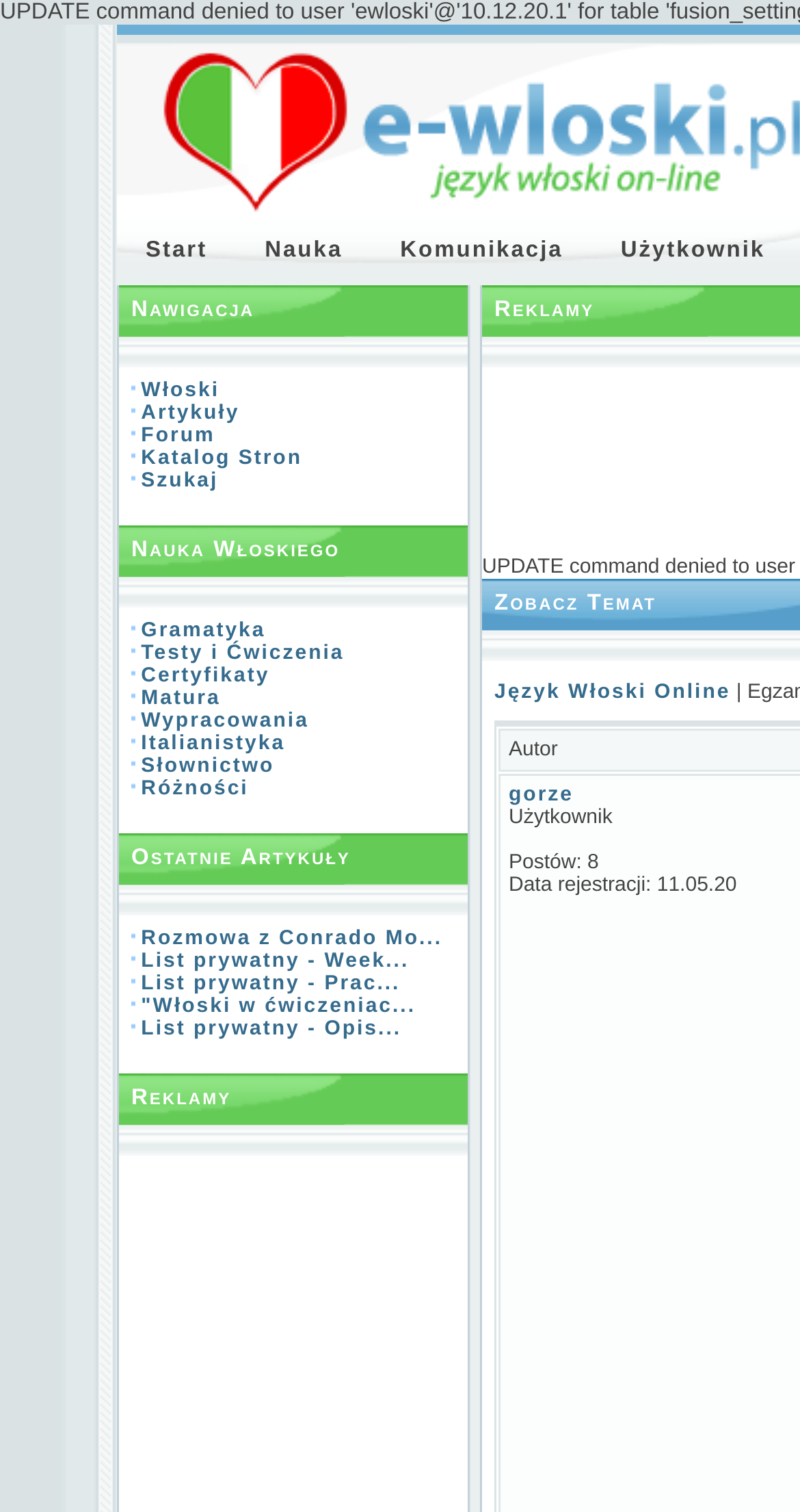Determine the bounding box coordinates of the clickable region to carry out the instruction: "Click on the 'Włoski' link".

[0.176, 0.251, 0.274, 0.266]